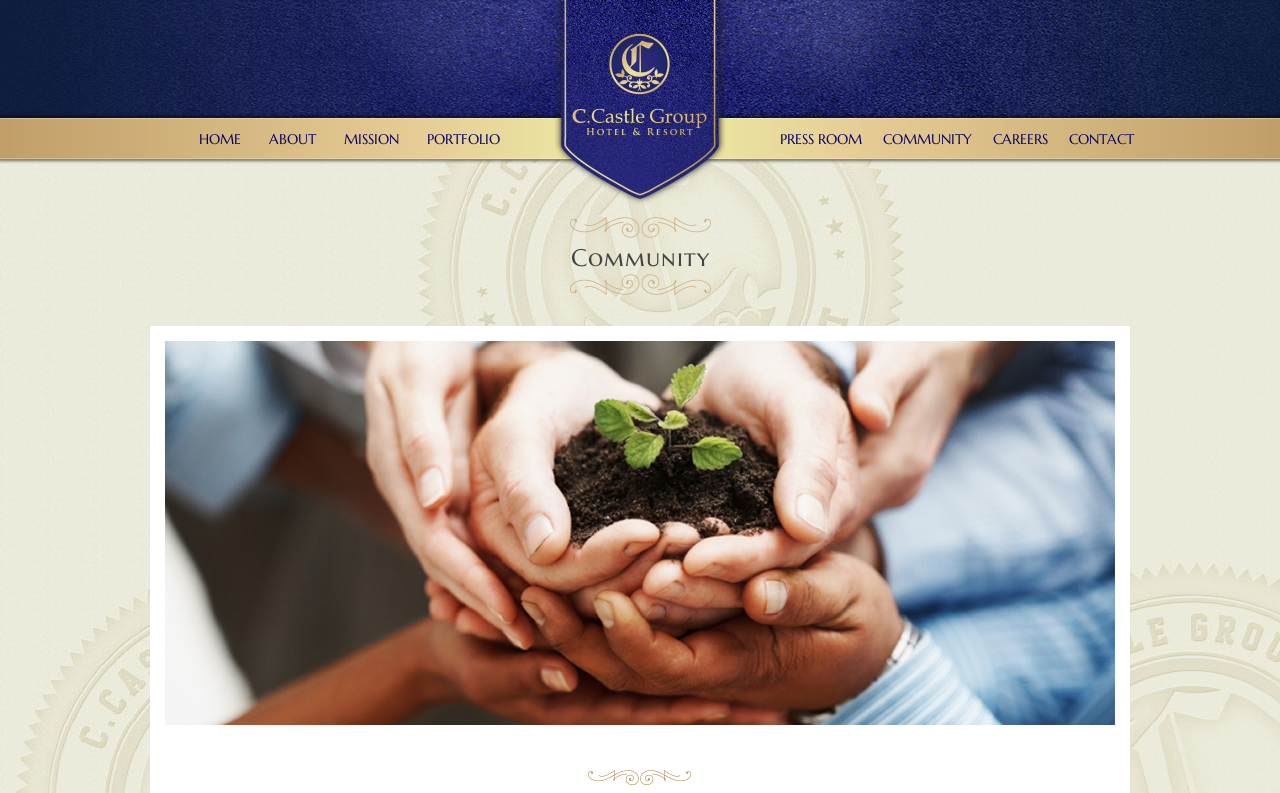Provide the bounding box coordinates of the section that needs to be clicked to accomplish the following instruction: "Click the link to download Cubase Elements 8 trial version."

None